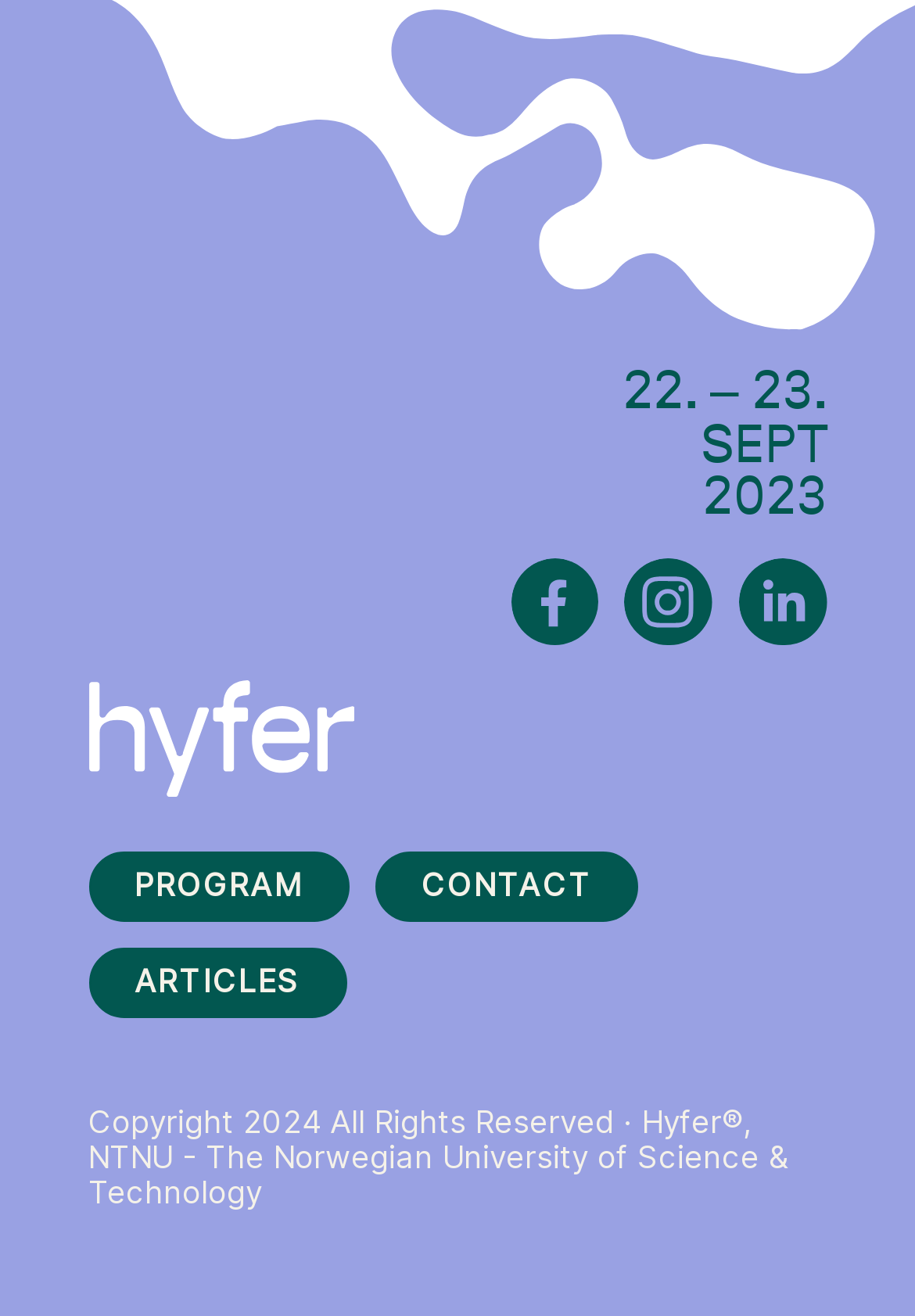How many images are in the middle section?
Please describe in detail the information shown in the image to answer the question.

I counted the images in the middle section of the webpage and found three images, each wrapped in a link element.